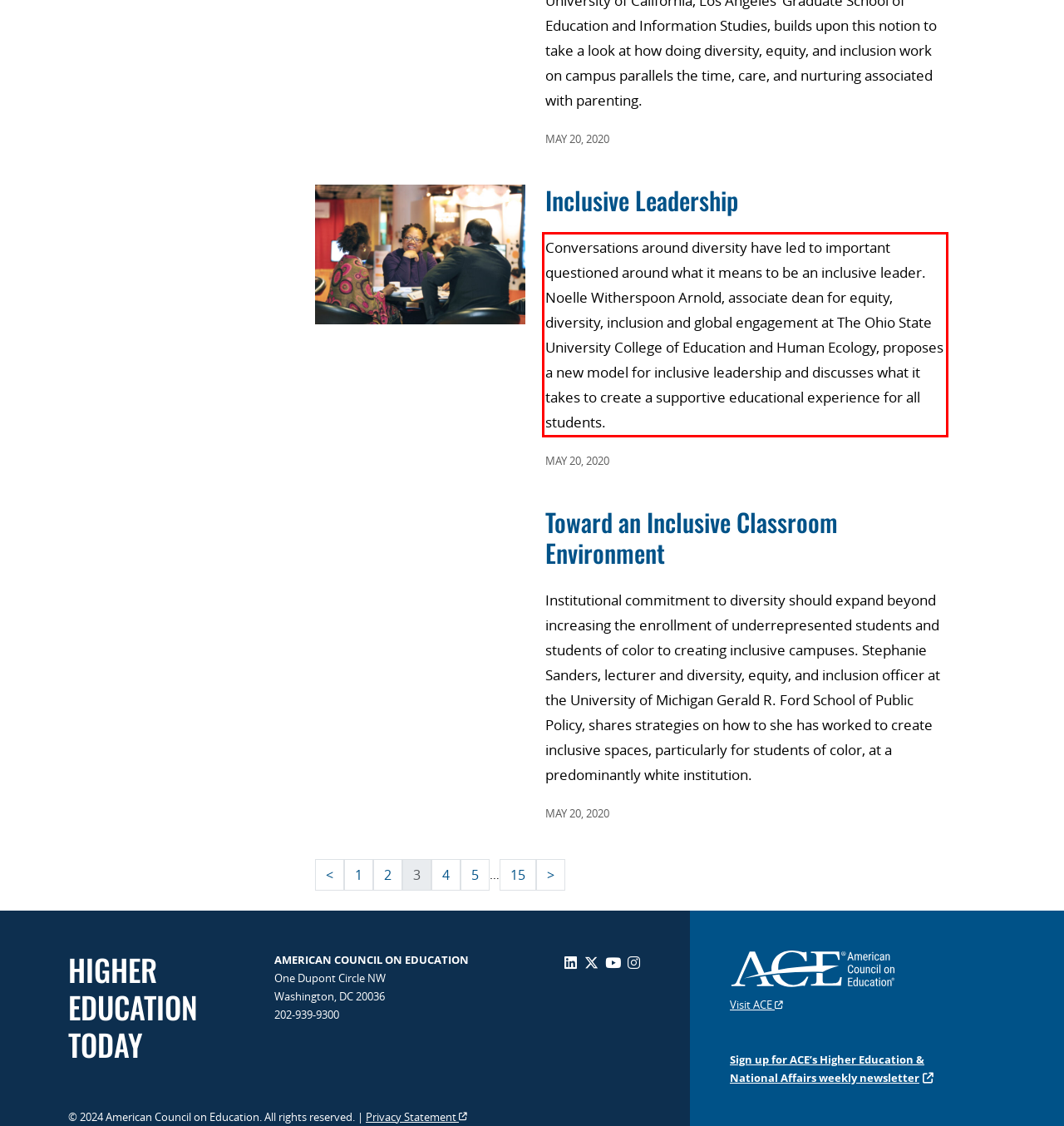Given a screenshot of a webpage, locate the red bounding box and extract the text it encloses.

Conversations around diversity have led to important questioned around what it means to be an inclusive leader. Noelle Witherspoon Arnold, associate dean for equity, diversity, inclusion and global engagement at The Ohio State University College of Education and Human Ecology, proposes a new model for inclusive leadership and discusses what it takes to create a supportive educational experience for all students.